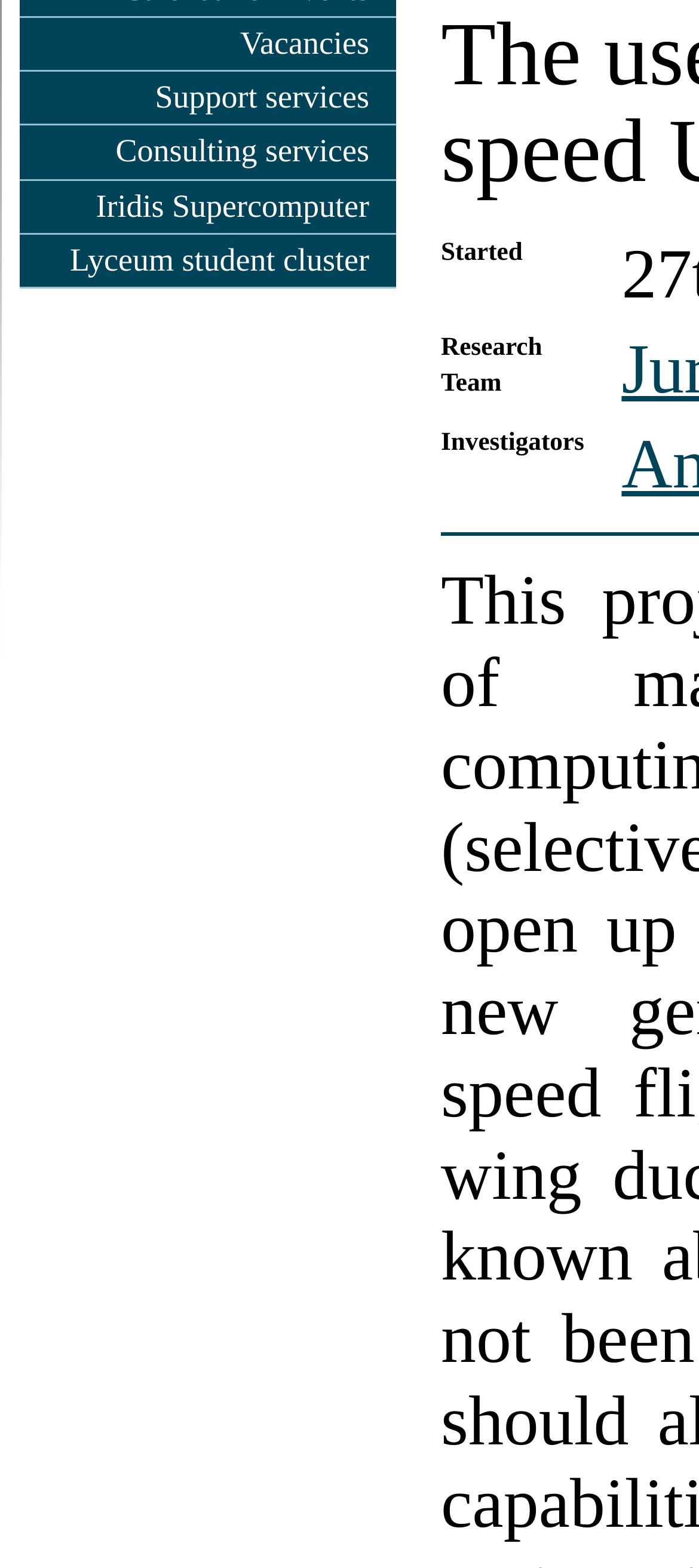Show the bounding box coordinates for the HTML element as described: "Support services".

[0.028, 0.046, 0.567, 0.079]